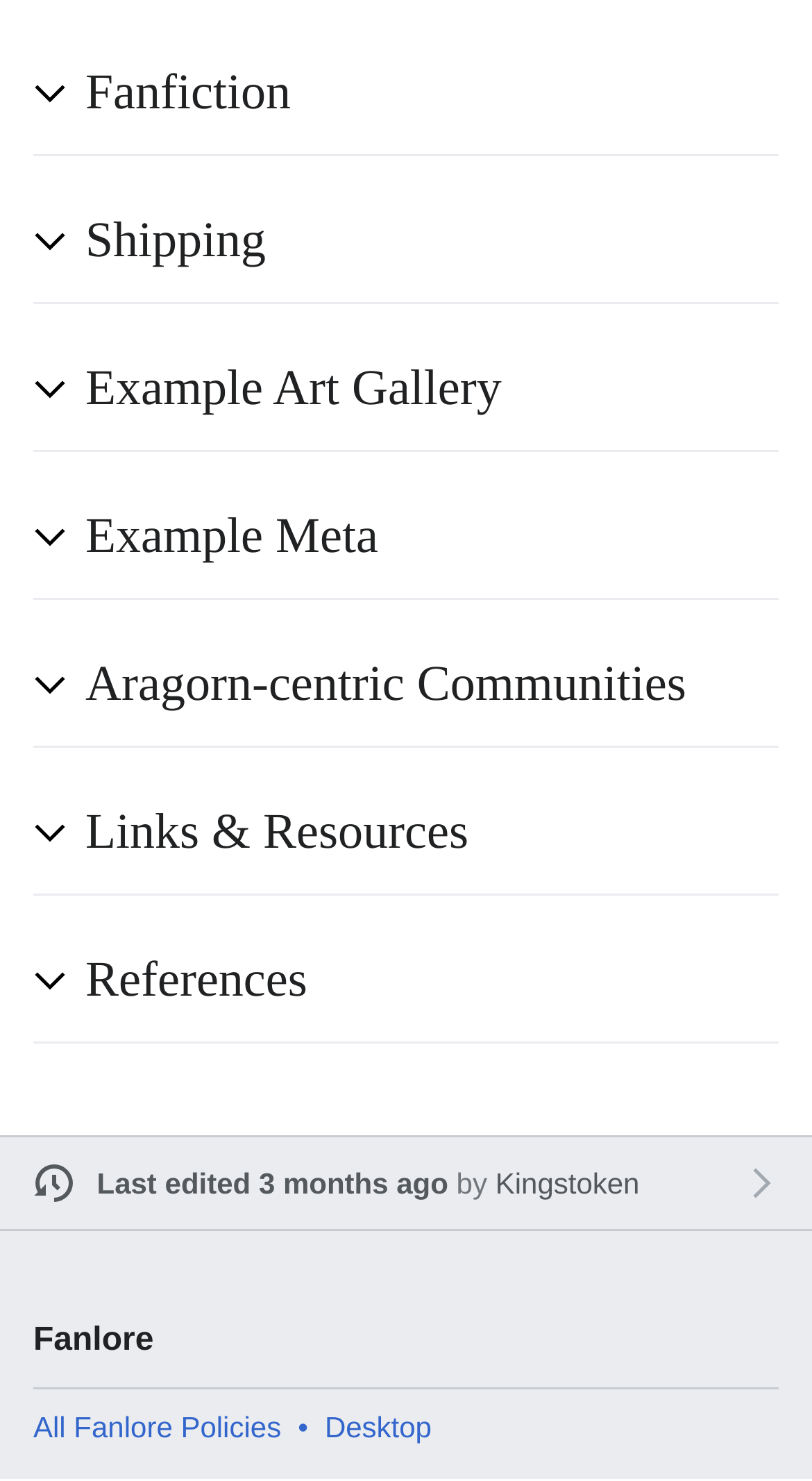Identify the bounding box coordinates necessary to click and complete the given instruction: "Go to Kingstoken's page".

[0.61, 0.787, 0.788, 0.81]